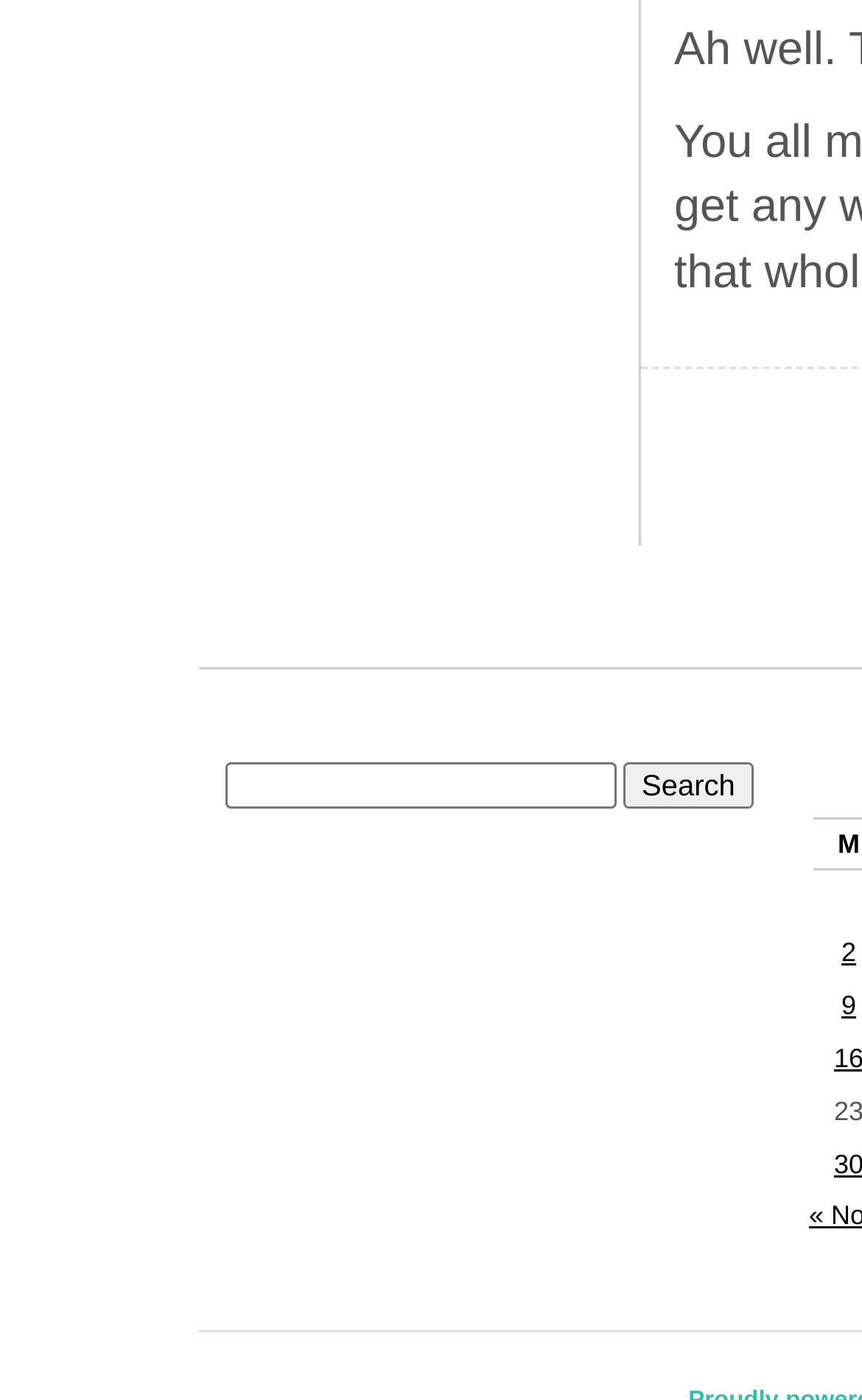What is the purpose of the textbox?
Provide a detailed and extensive answer to the question.

The textbox is located next to the 'Search for:' label and has a 'Search' button beside it, indicating that it is used to input search queries.